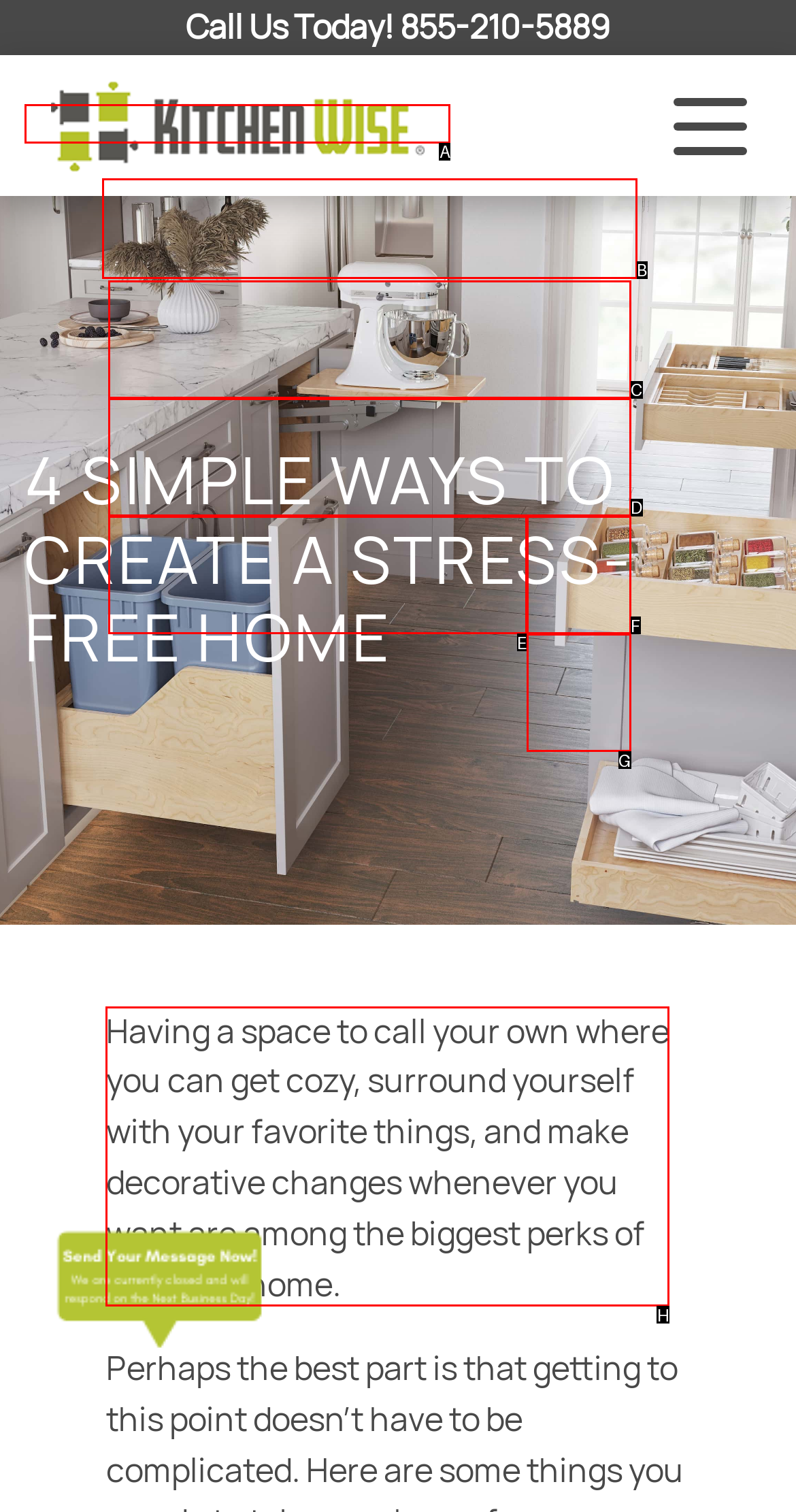Based on the choices marked in the screenshot, which letter represents the correct UI element to perform the task: Click on the link to learn more about creating a stress-free home?

H